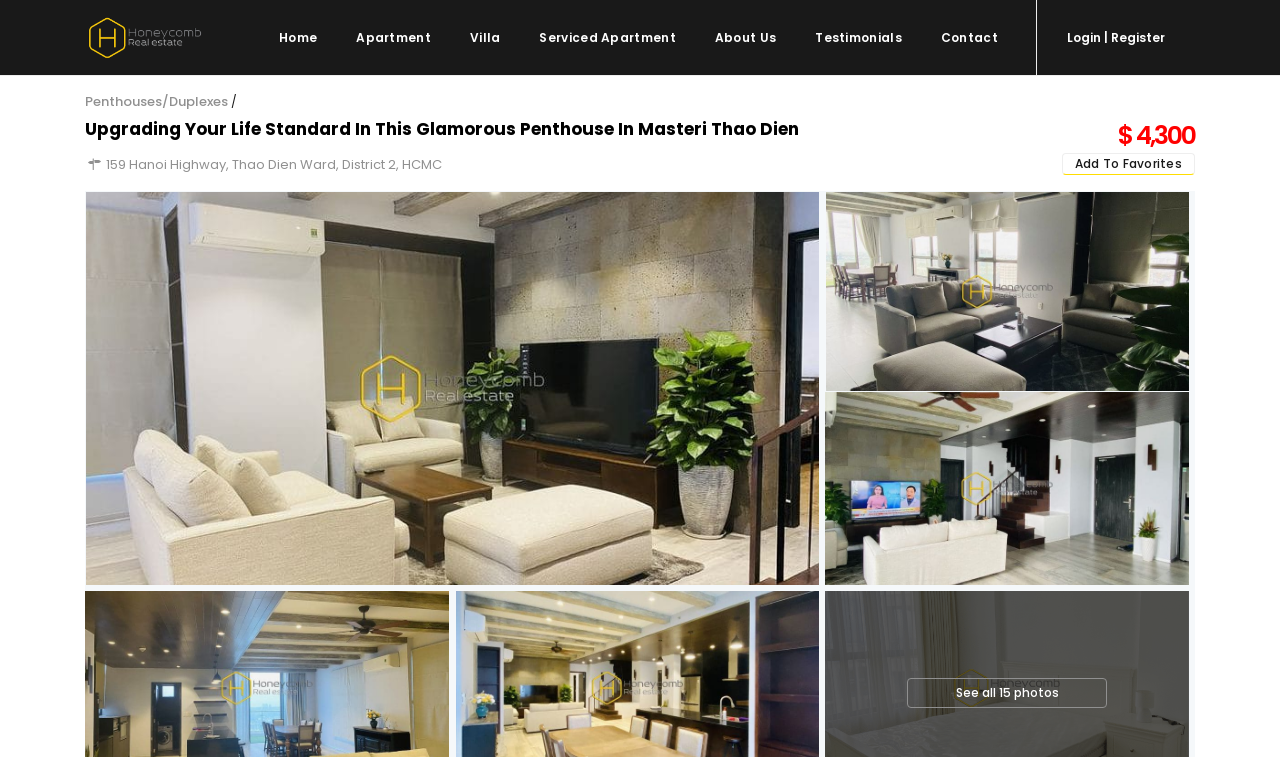Please answer the following query using a single word or phrase: 
What can be done with this property?

Add to Favorites